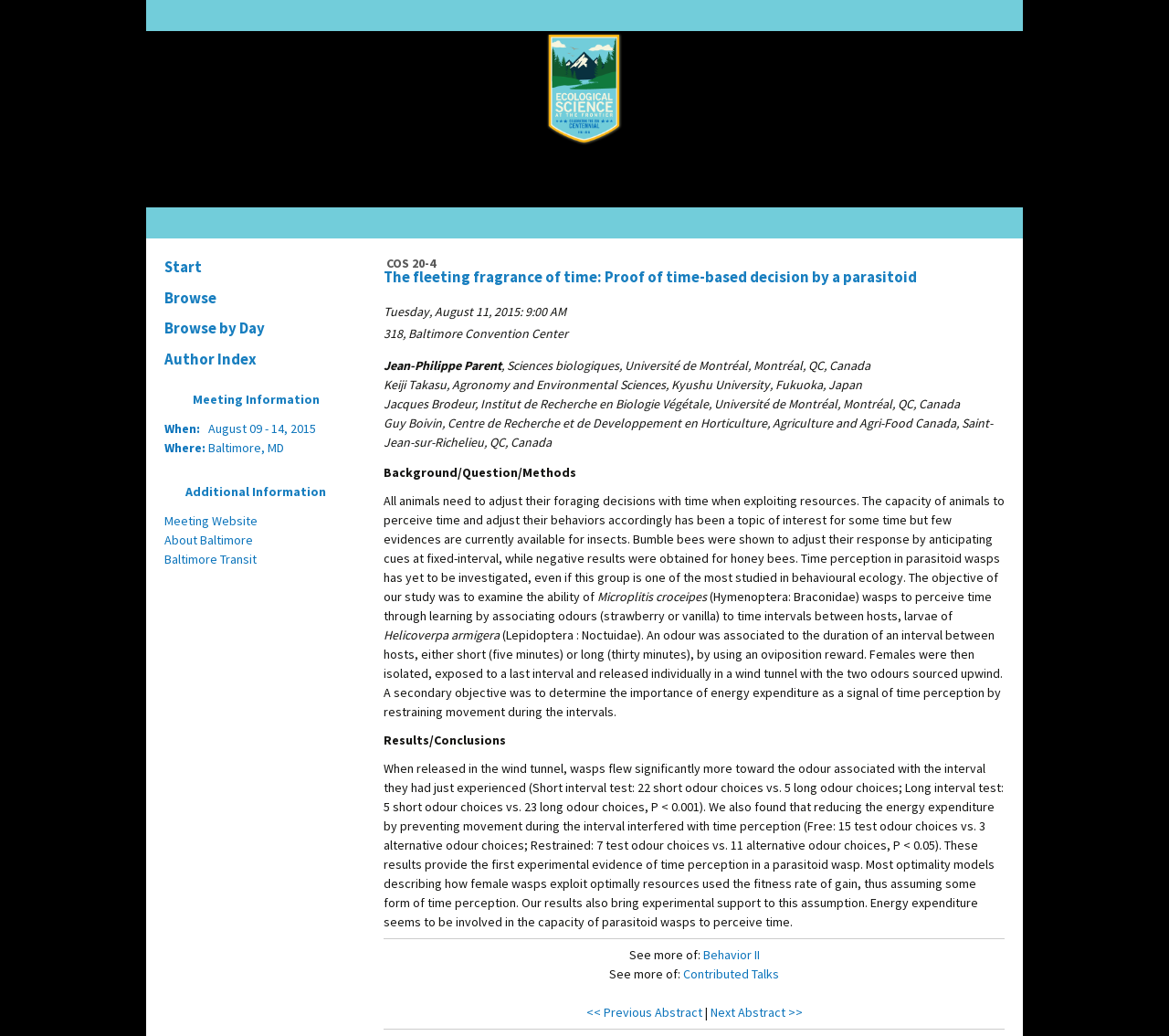Identify the bounding box coordinates of the clickable section necessary to follow the following instruction: "Check the 'Primary Sidebar'". The coordinates should be presented as four float numbers from 0 to 1, i.e., [left, top, right, bottom].

None